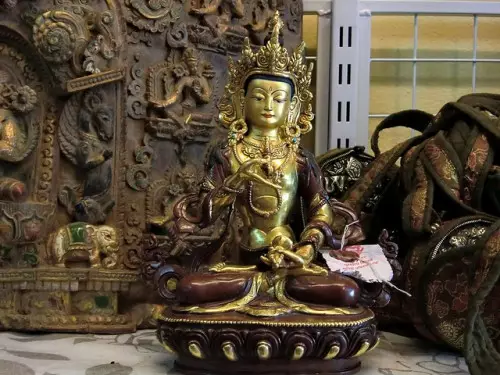Respond to the following query with just one word or a short phrase: 
What cultural elements surround the statue?

Wooden panels and textiles